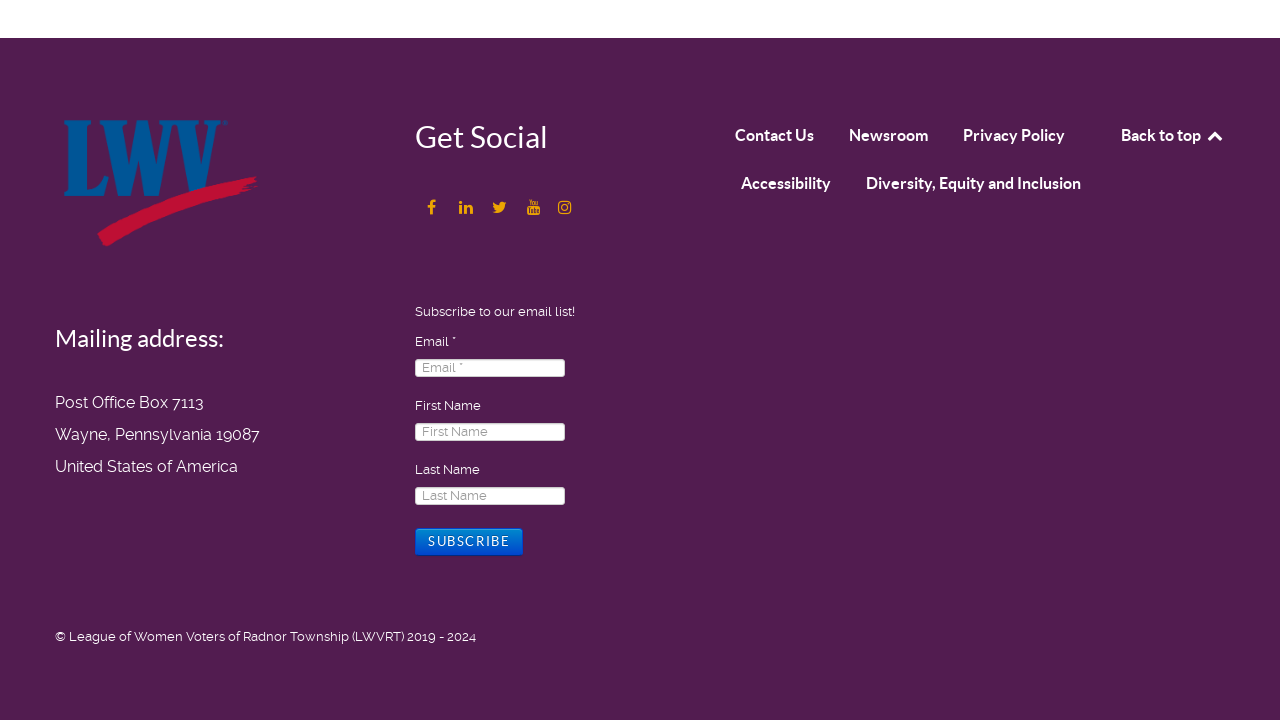Utilize the information from the image to answer the question in detail:
What is the name of the organization?

I found the logo of the organization at the top of the webpage, which is labeled as 'League of Women Voters of Radnor Township logo', indicating that this is the name of the organization.